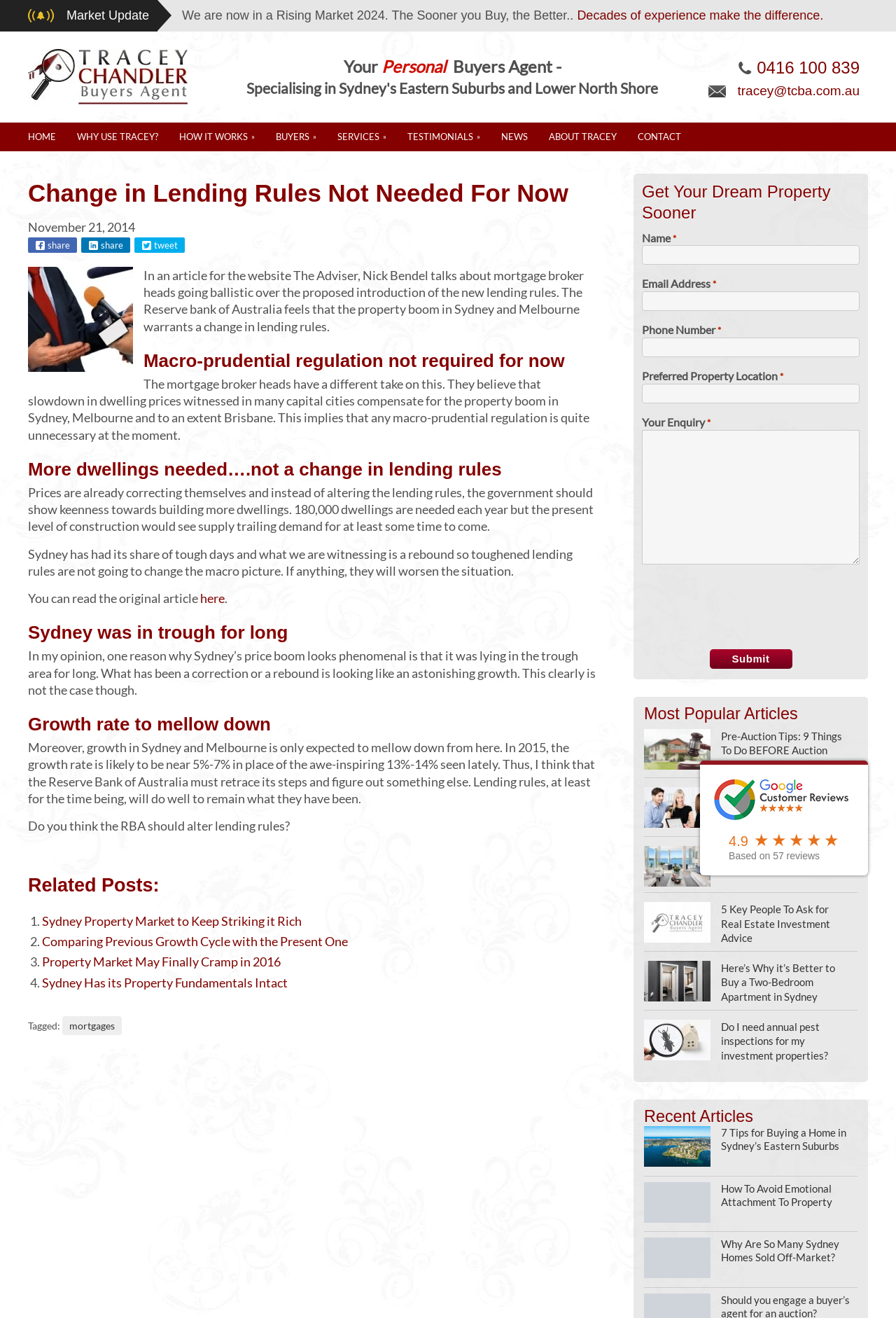Your task is to extract the text of the main heading from the webpage.

Change in Lending Rules Not Needed For Now